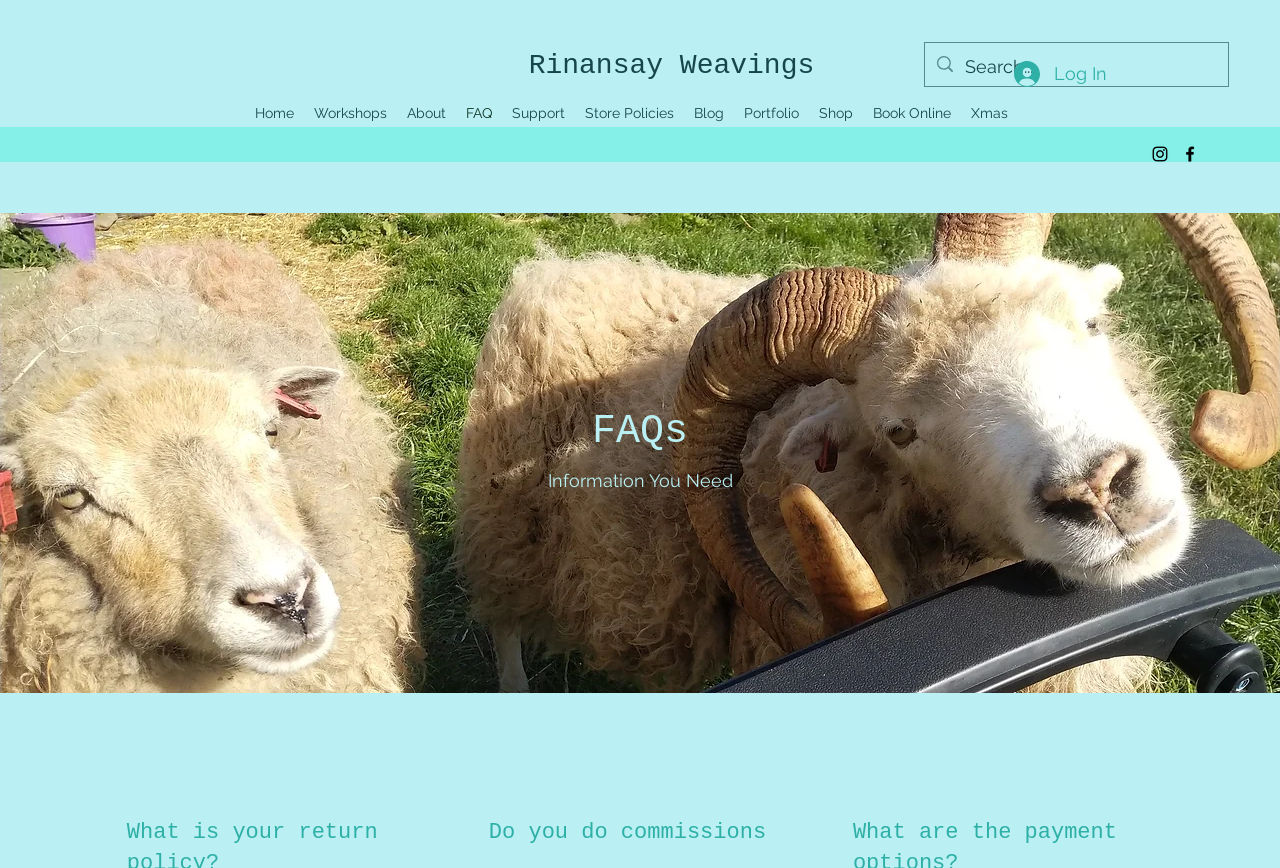Determine the coordinates of the bounding box that should be clicked to complete the instruction: "Search for something". The coordinates should be represented by four float numbers between 0 and 1: [left, top, right, bottom].

[0.754, 0.05, 0.927, 0.104]